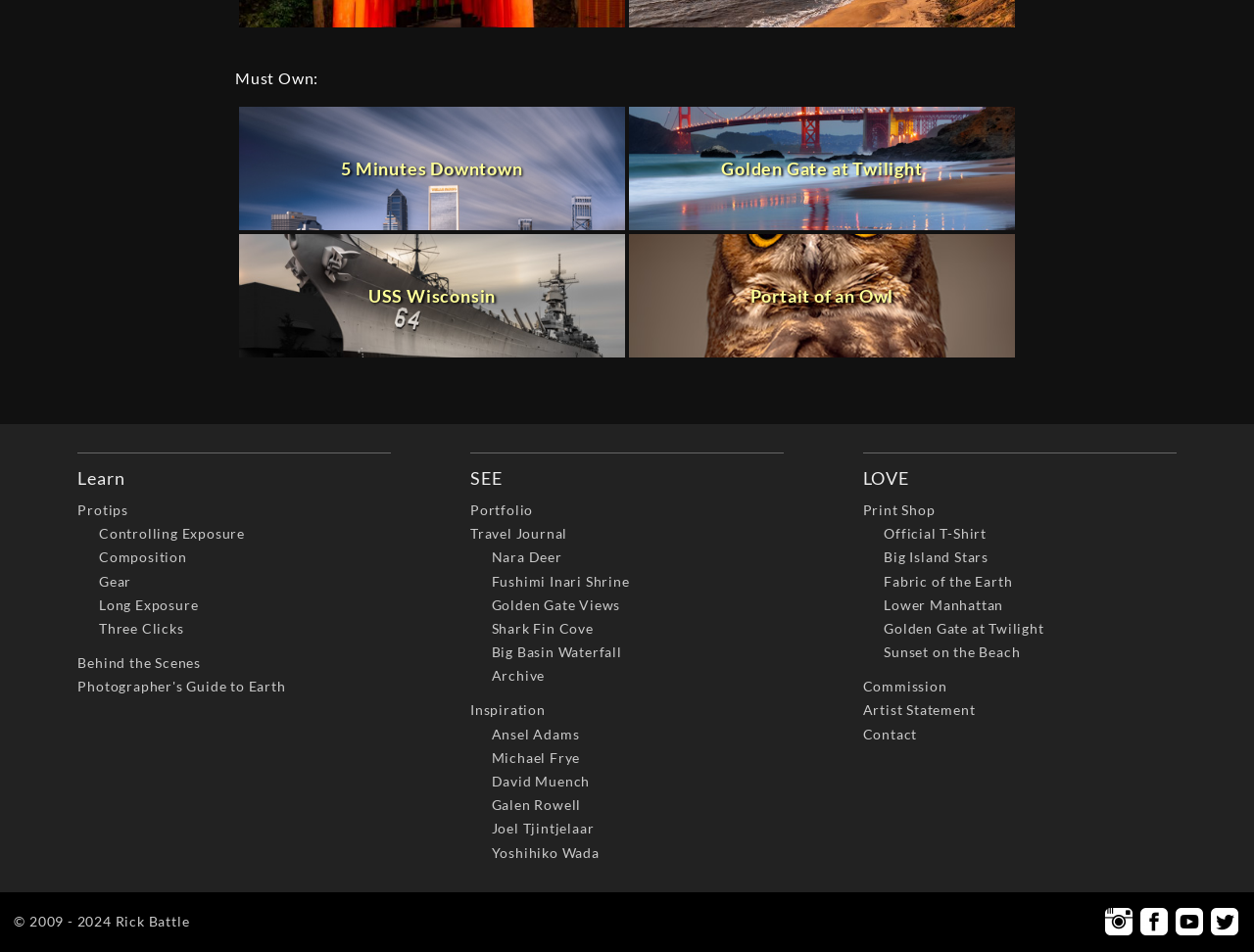Please specify the bounding box coordinates of the region to click in order to perform the following instruction: "Click on '5 Minutes Downtown'".

[0.191, 0.113, 0.498, 0.241]